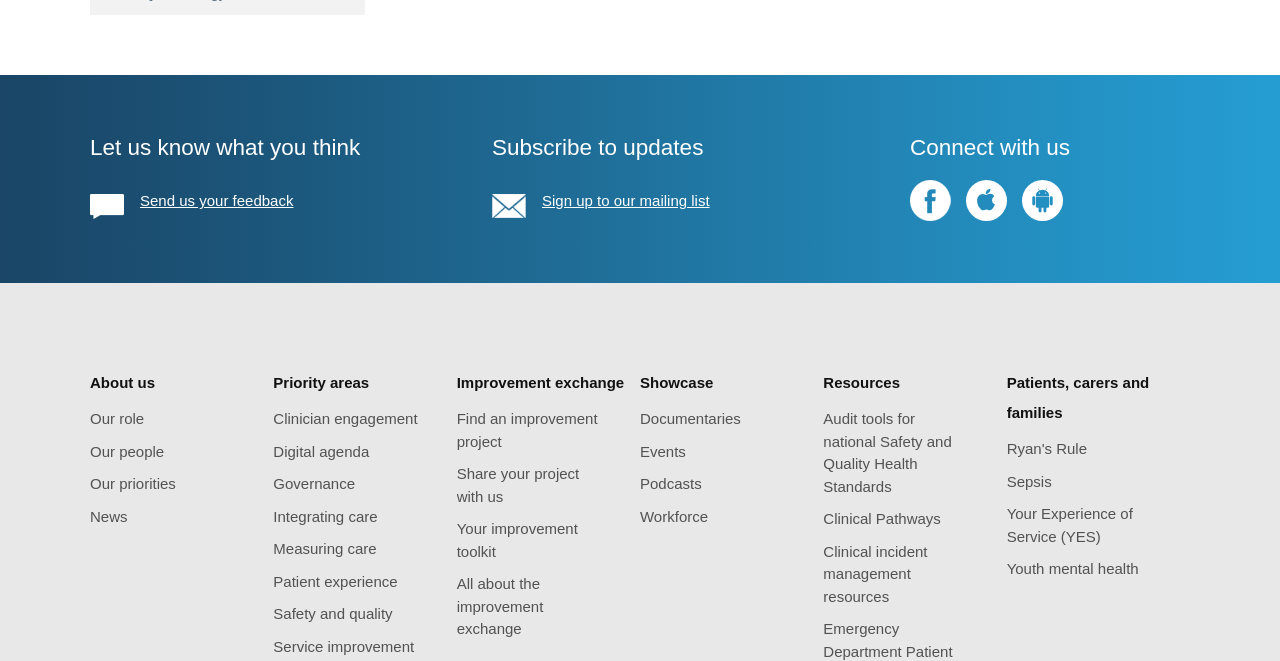Please find the bounding box coordinates of the element that must be clicked to perform the given instruction: "Sign up to our mailing list". The coordinates should be four float numbers from 0 to 1, i.e., [left, top, right, bottom].

[0.384, 0.286, 0.554, 0.321]